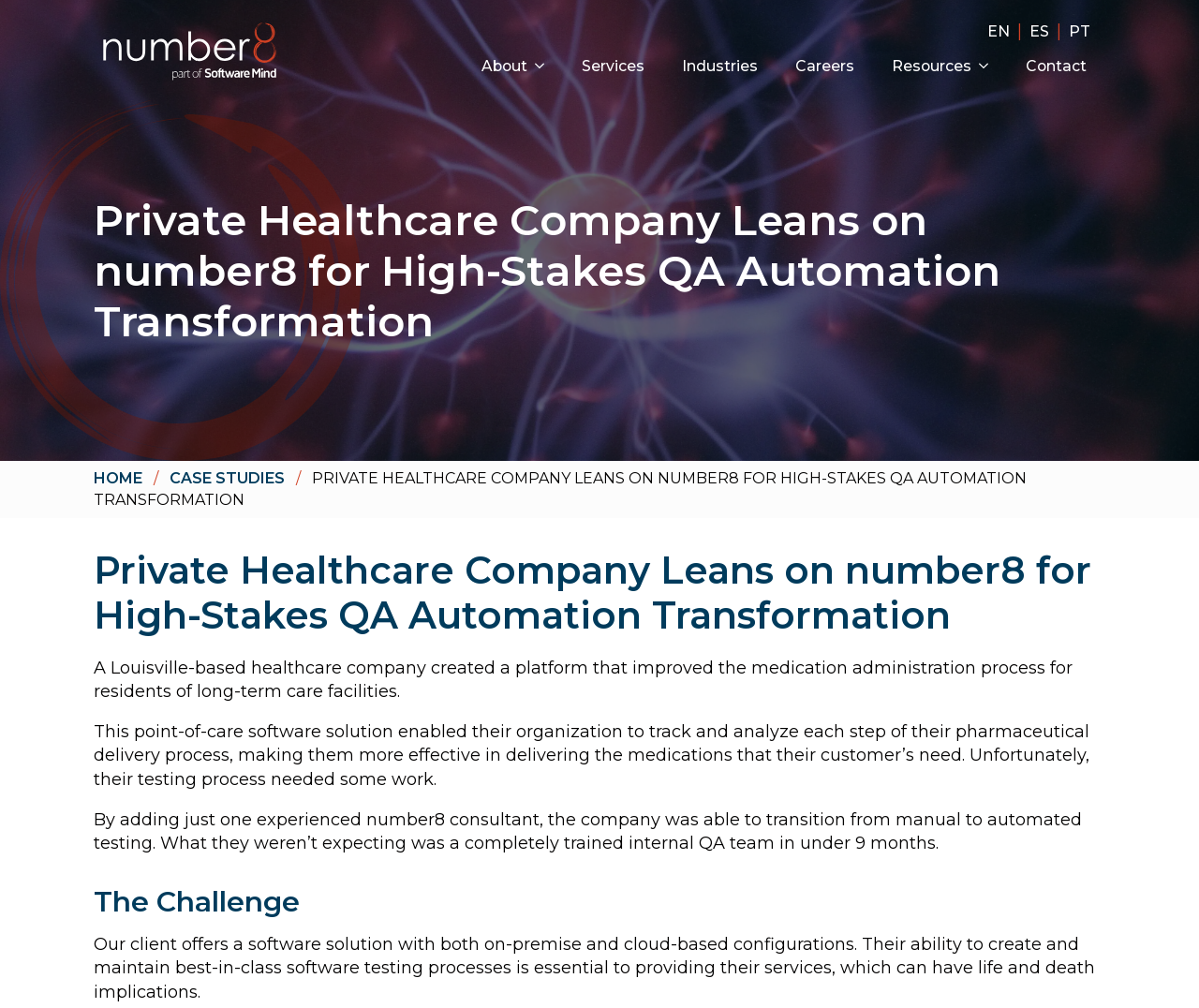From the details in the image, provide a thorough response to the question: What is the company's software configuration?

The text mentions that the company's software solution has both on-premise and cloud-based configurations, indicating the flexibility of their software solution.